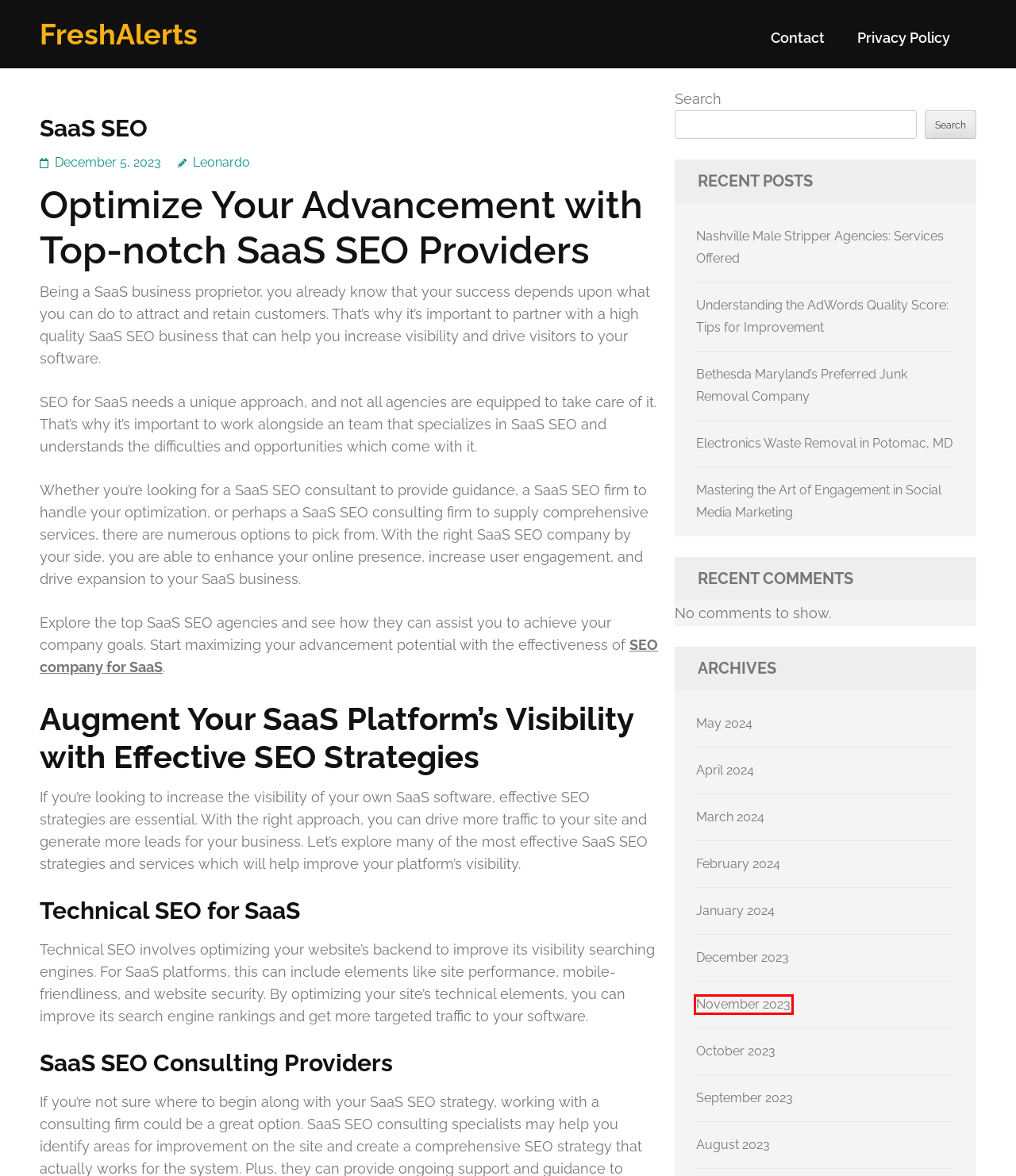You have a screenshot showing a webpage with a red bounding box around a UI element. Choose the webpage description that best matches the new page after clicking the highlighted element. Here are the options:
A. November 2023 – FreshAlerts
B. September 2023 – FreshAlerts
C. Understanding the AdWords Quality Score: Tips for Improvement – FreshAlerts
D. February 2024 – FreshAlerts
E. Mastering the Art of Engagement in Social Media Marketing – FreshAlerts
F. Privacy Policy – FreshAlerts
G. April 2024 – FreshAlerts
H. March 2024 – FreshAlerts

A